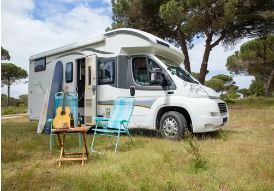Detail all significant aspects of the image you see.

The image portrays a cozy scene with a camper van parked amid a lush, green landscape. The modern camper, primarily white with grey accents, features an awning extended, revealing a welcoming outdoor space. In front of the camper, there are two turquoise chairs around a small wooden table. On the table rests a guitar, suggesting a leisurely atmosphere perfect for relaxing or enjoying music in nature. Tall trees and a clear, partly cloudy sky provide a serene backdrop, adding to the overall feeling of an idyllic getaway in the great outdoors. This image beautifully encapsulates the spirit of traveling and enjoying nature, ideal for those planning kayaking trips or other outdoor adventures.